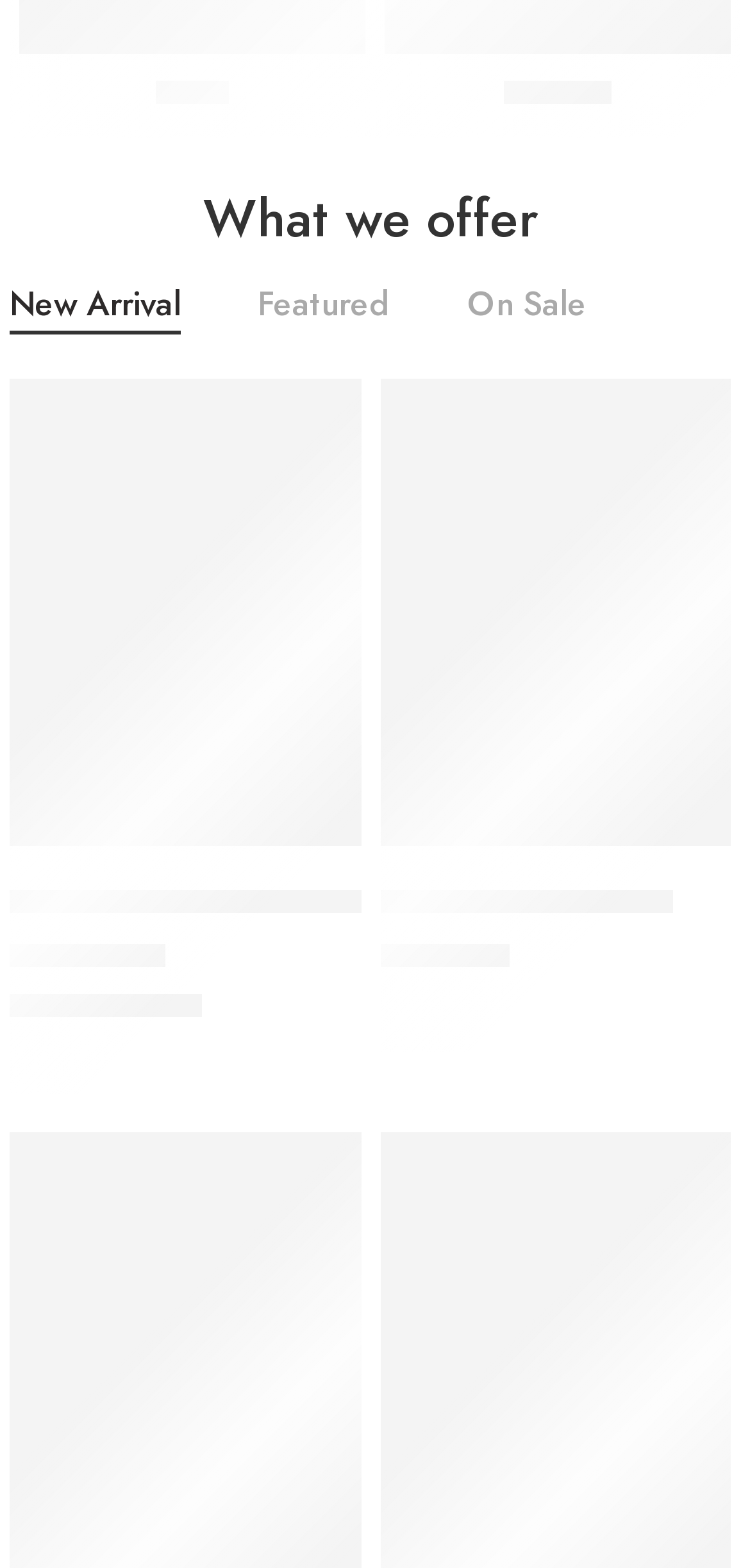Please determine the bounding box coordinates of the area that needs to be clicked to complete this task: 'Select '128gb' option'. The coordinates must be four float numbers between 0 and 1, formatted as [left, top, right, bottom].

[0.015, 0.691, 0.123, 0.715]